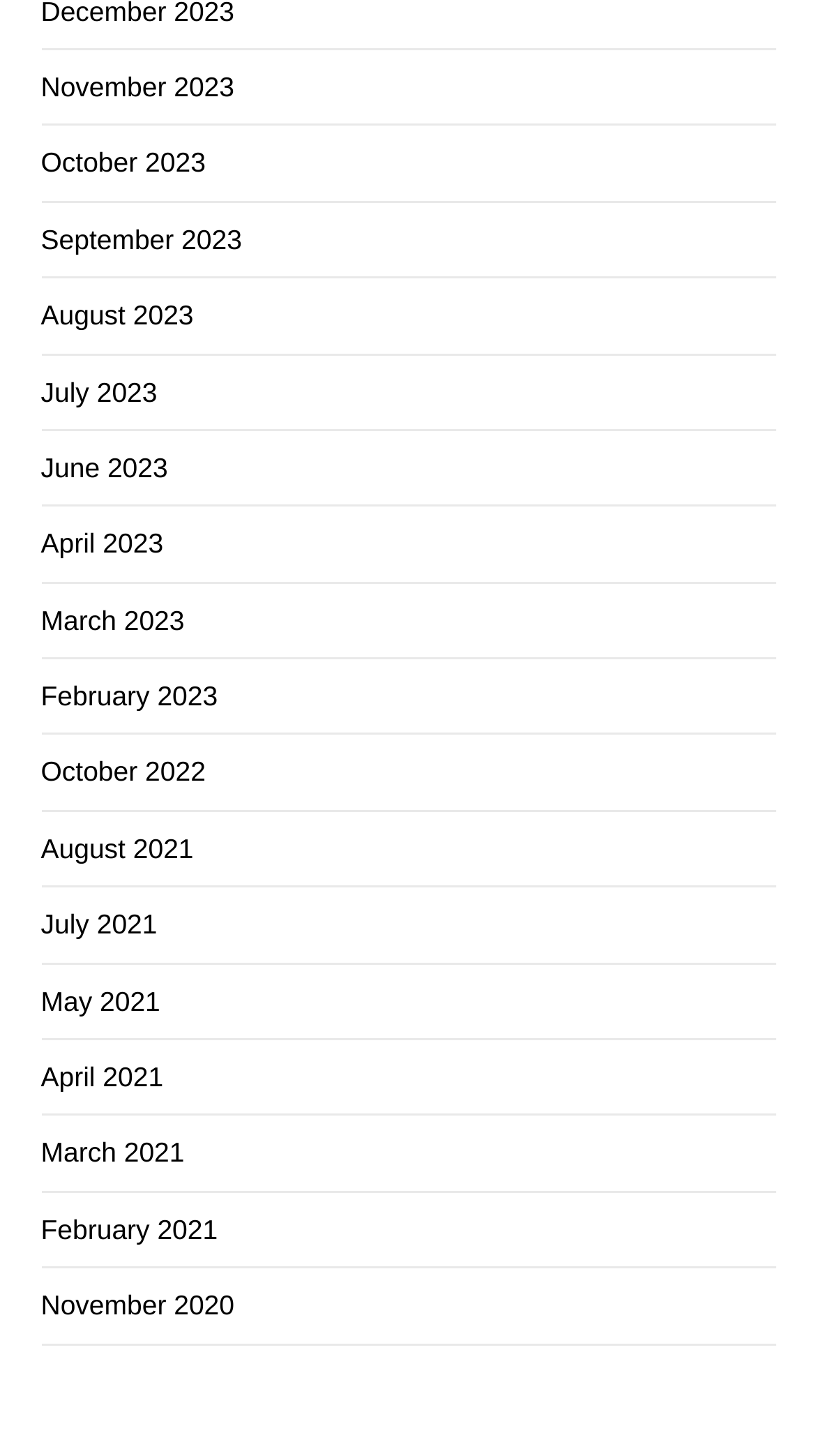What is the earliest month listed?
Give a one-word or short-phrase answer derived from the screenshot.

November 2020